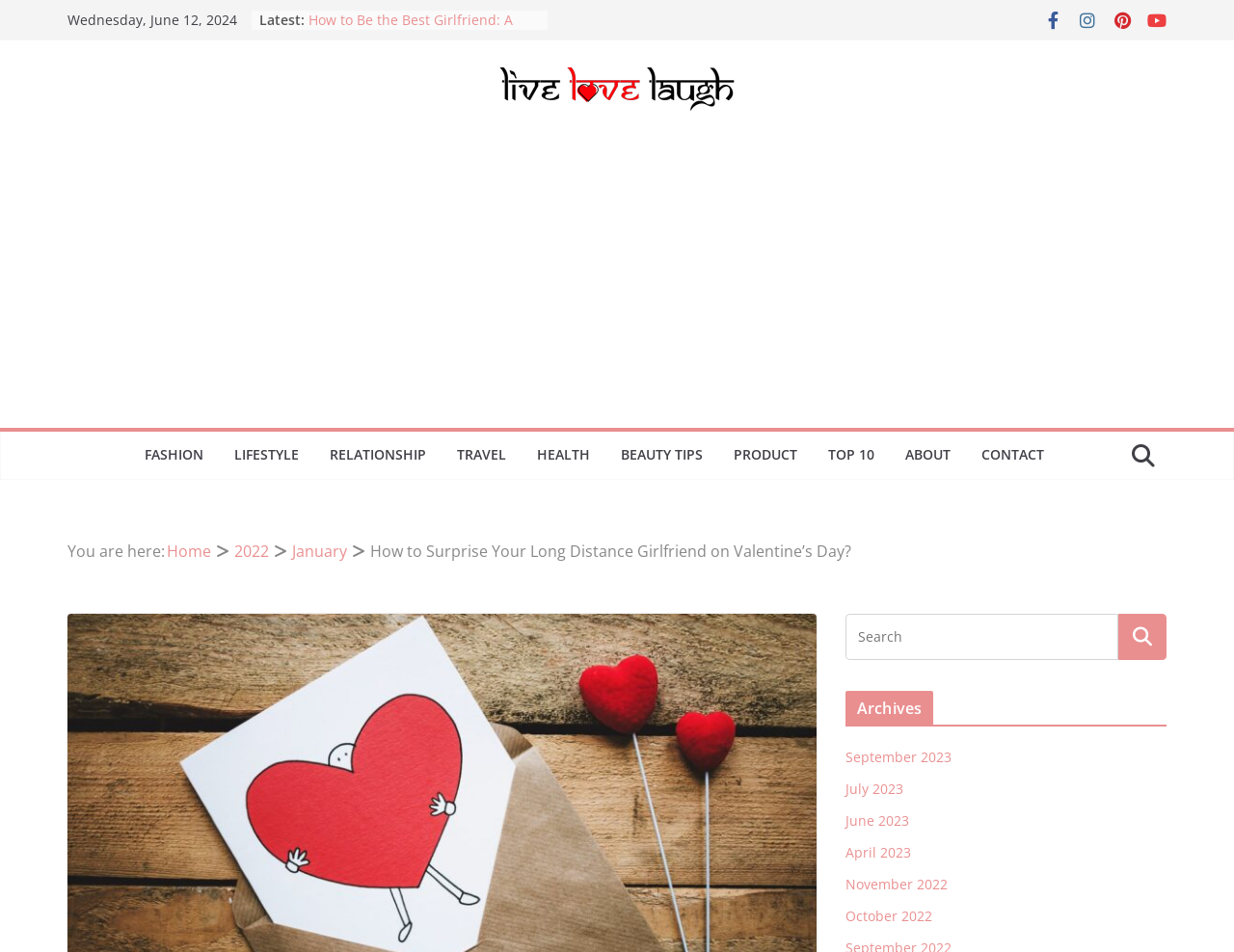Offer a detailed explanation of the webpage layout and contents.

This webpage is about a blog post titled "How to Surprise Your Long Distance Girlfriend on Valentine's Day?" from the website "Live Love Laugh". At the top, there is a date "Wednesday, June 12, 2024" and a section labeled "Latest" with a list of five article links, each preceded by a bullet point. These links are "How to Be the Best Girlfriend: A Comprehensive Guide in 2023", "Beginner Friendly Yoga Poses", "Let Your Dreams Soar: How Sleep Positions Impact Your Dreams", "How to Style Red Pants like a Fashion Pro in 2023", and "Top 10 Tea Brands in India: The Ultimate Guide for 2023".

Below the list, there are four social media links represented by icons. On the right side, there is a logo of "Live Love Laugh" with a link to the website's homepage. 

Further down, there is a section with six categories: "FASHION", "LIFESTYLE", "RELATIONSHIP", "TRAVEL", "HEALTH", and "BEAUTY TIPS", each with a link. 

Below this section, there is a navigation bar with breadcrumbs showing the current page's location: "Home" > "2022" > "January" > "How to Surprise Your Long Distance Girlfriend on Valentine’s Day?". 

On the right side, there is a search bar with a search button and a section labeled "Archives" with links to monthly archives from September 2023 to October 2022.